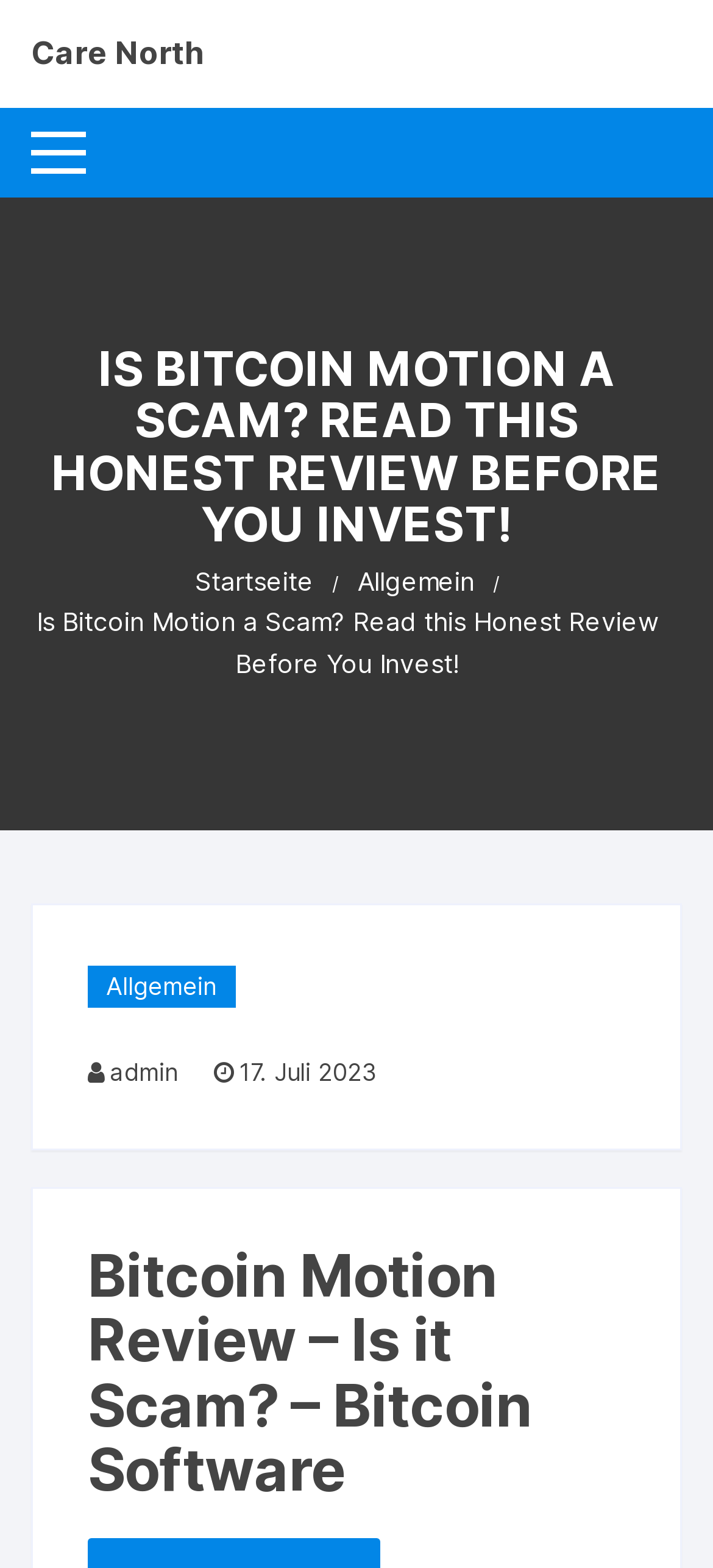Please predict the bounding box coordinates (top-left x, top-left y, bottom-right x, bottom-right y) for the UI element in the screenshot that fits the description: Care North

[0.043, 0.022, 0.287, 0.045]